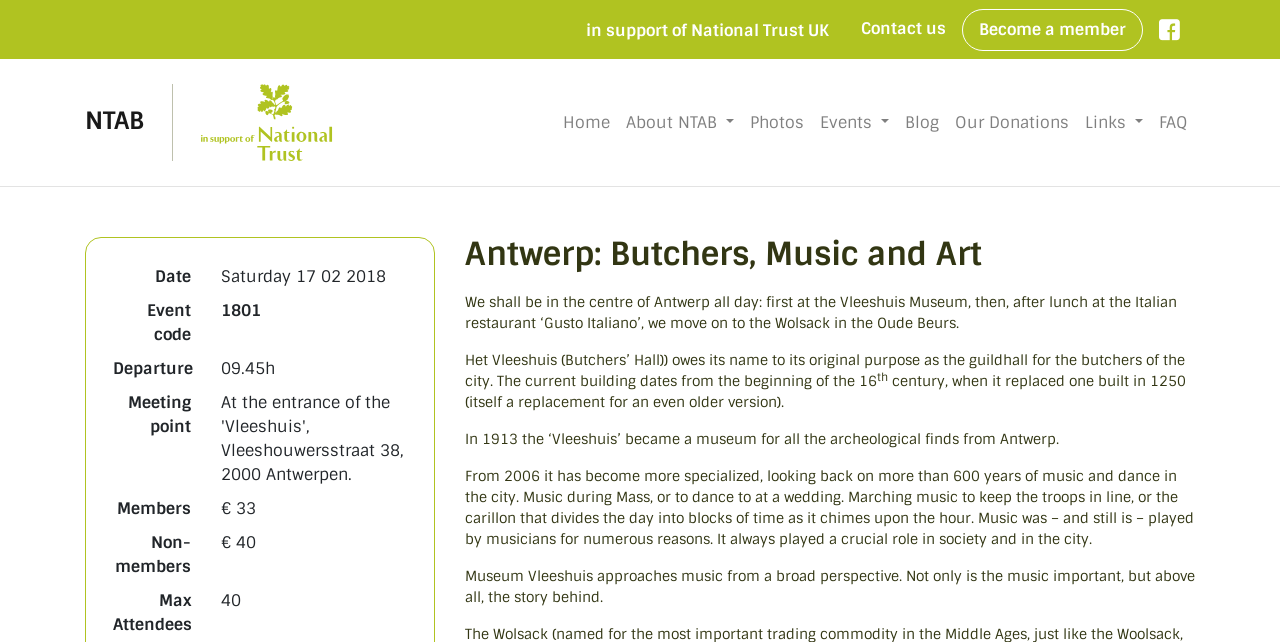Identify the bounding box coordinates for the element that needs to be clicked to fulfill this instruction: "Click the 'Home' link". Provide the coordinates in the format of four float numbers between 0 and 1: [left, top, right, bottom].

[0.433, 0.16, 0.483, 0.222]